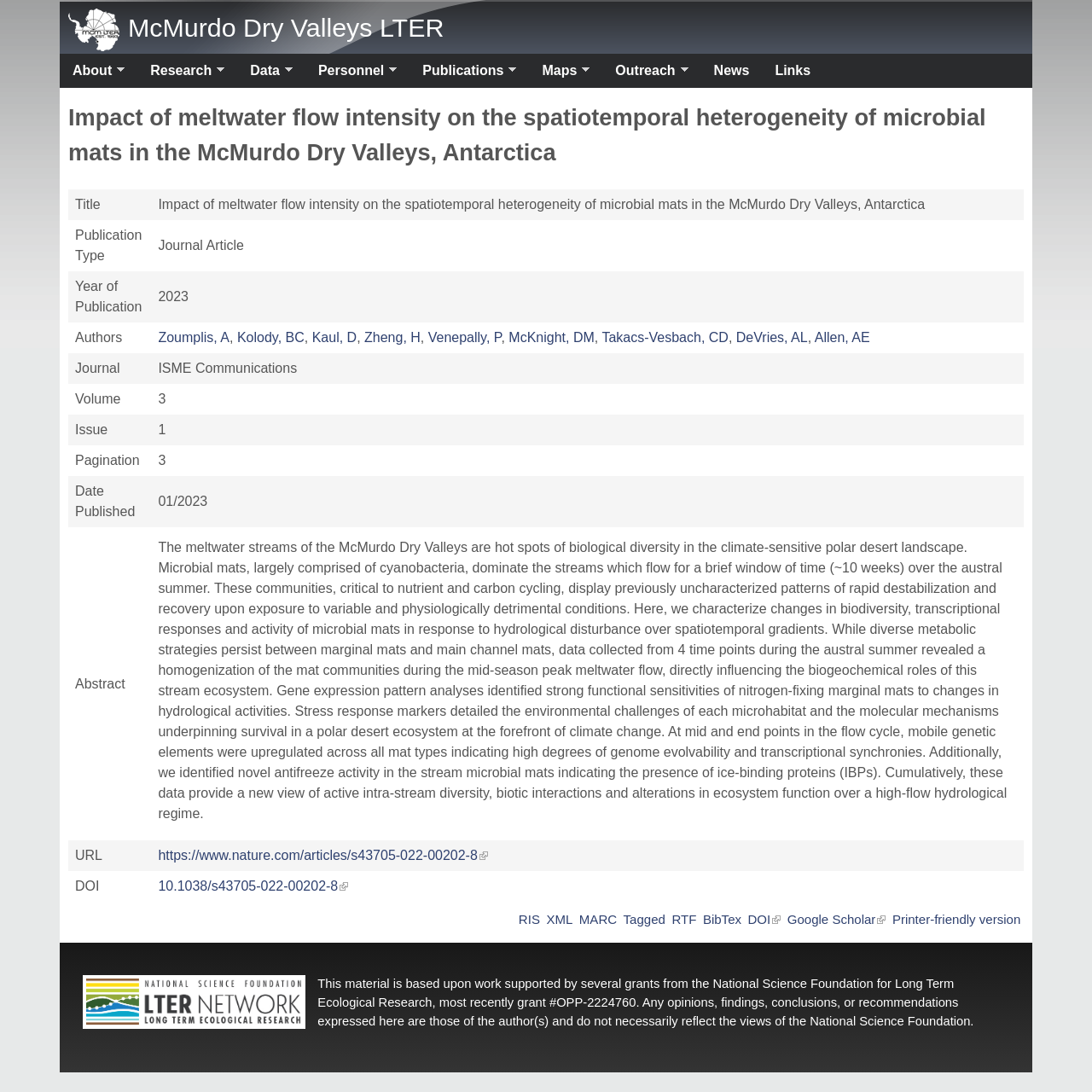What is the URL of the publication?
Refer to the image and provide a one-word or short phrase answer.

https://www.nature.com/articles/s43705-022-00202-8